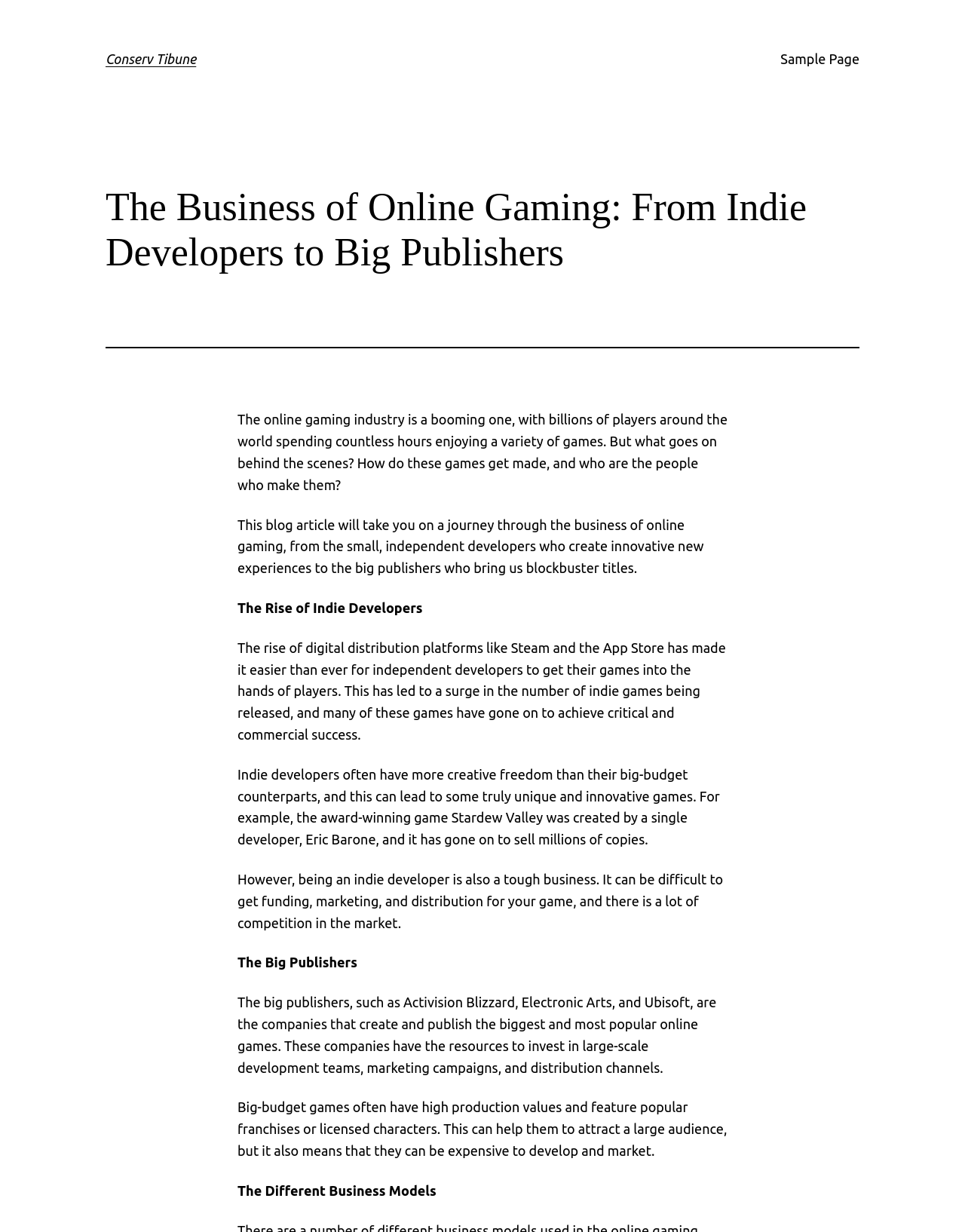What is the title of the section that discusses indie developers?
Using the information from the image, answer the question thoroughly.

The section that discusses indie developers is titled 'The Rise of Indie Developers', which can be found in the article's content.